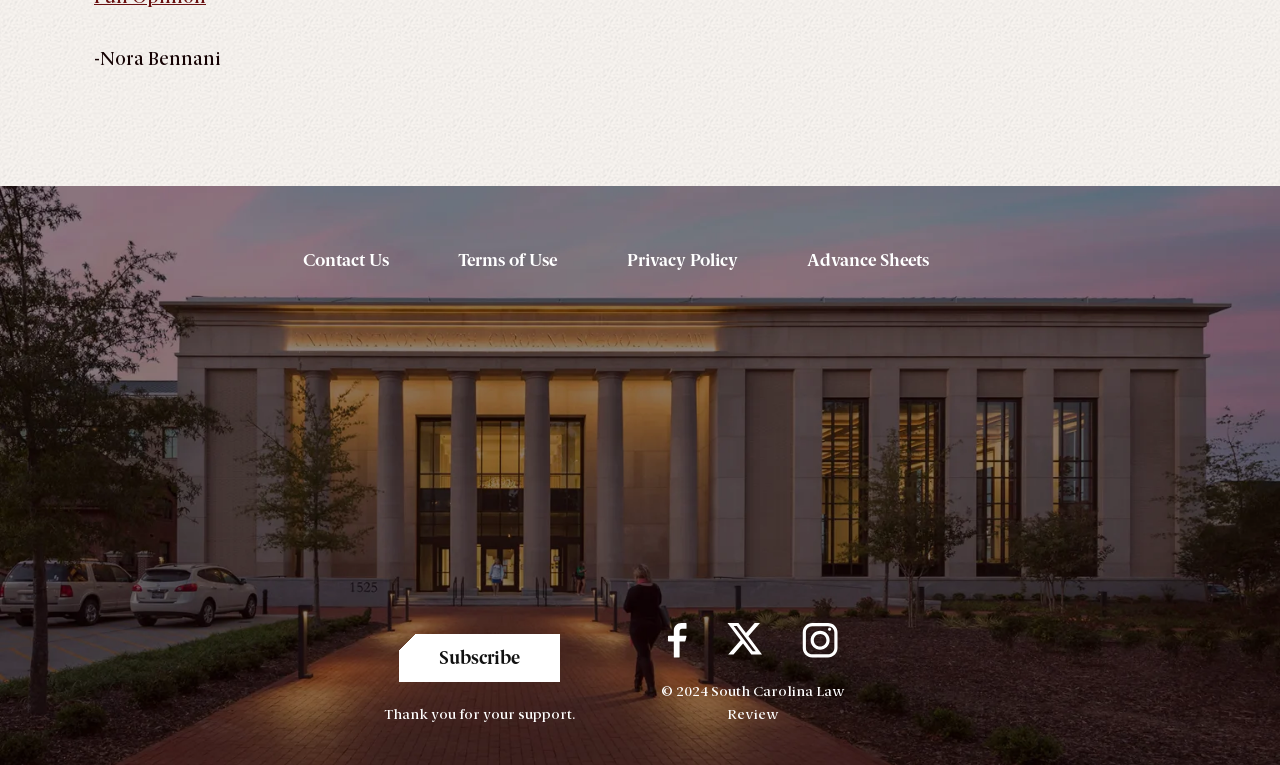Please identify the bounding box coordinates of the clickable element to fulfill the following instruction: "visit Contact Us". The coordinates should be four float numbers between 0 and 1, i.e., [left, top, right, bottom].

[0.237, 0.323, 0.304, 0.359]